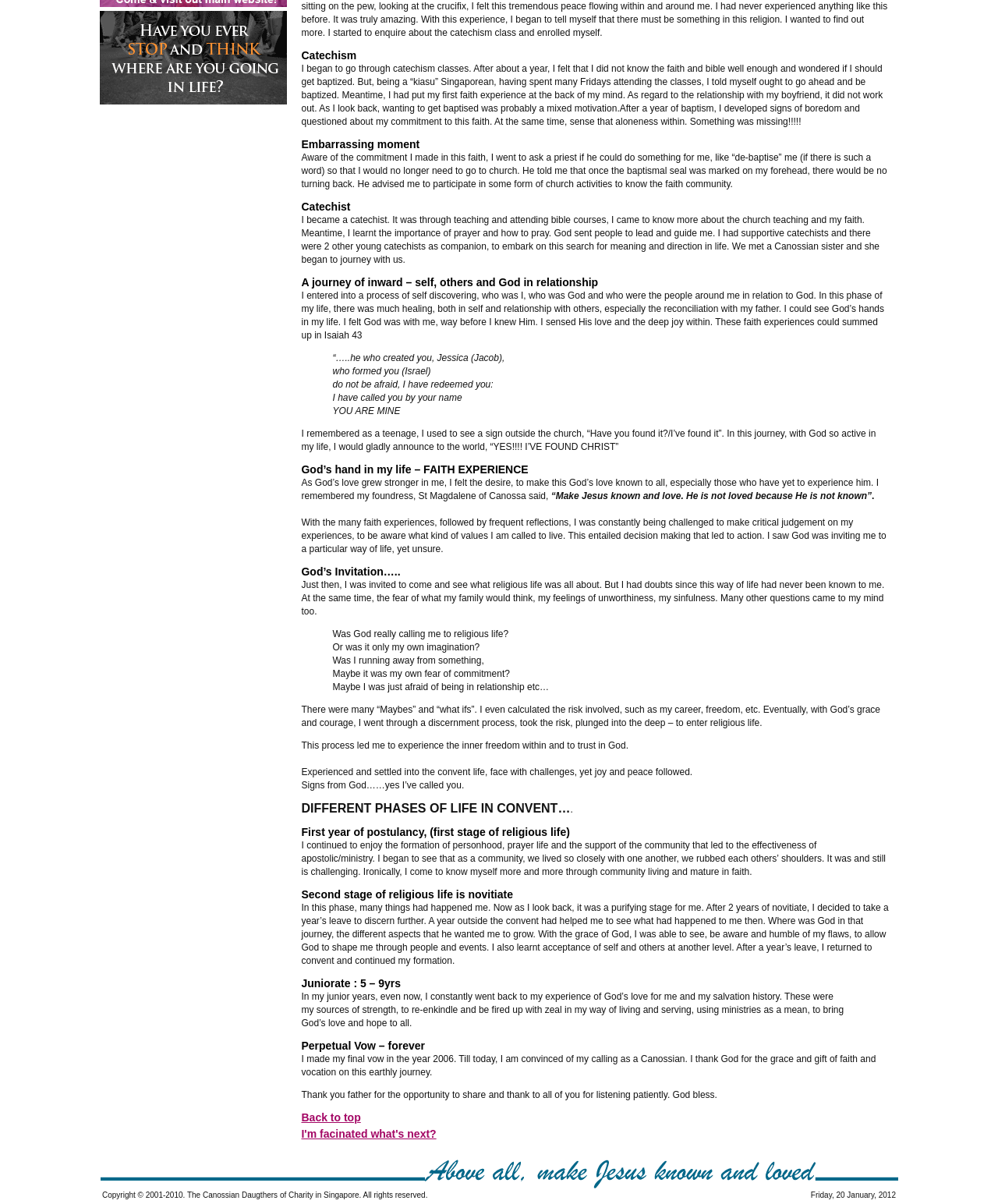Using the provided element description: "I'm facinated what's next?", identify the bounding box coordinates. The coordinates should be four floats between 0 and 1 in the order [left, top, right, bottom].

[0.302, 0.937, 0.437, 0.947]